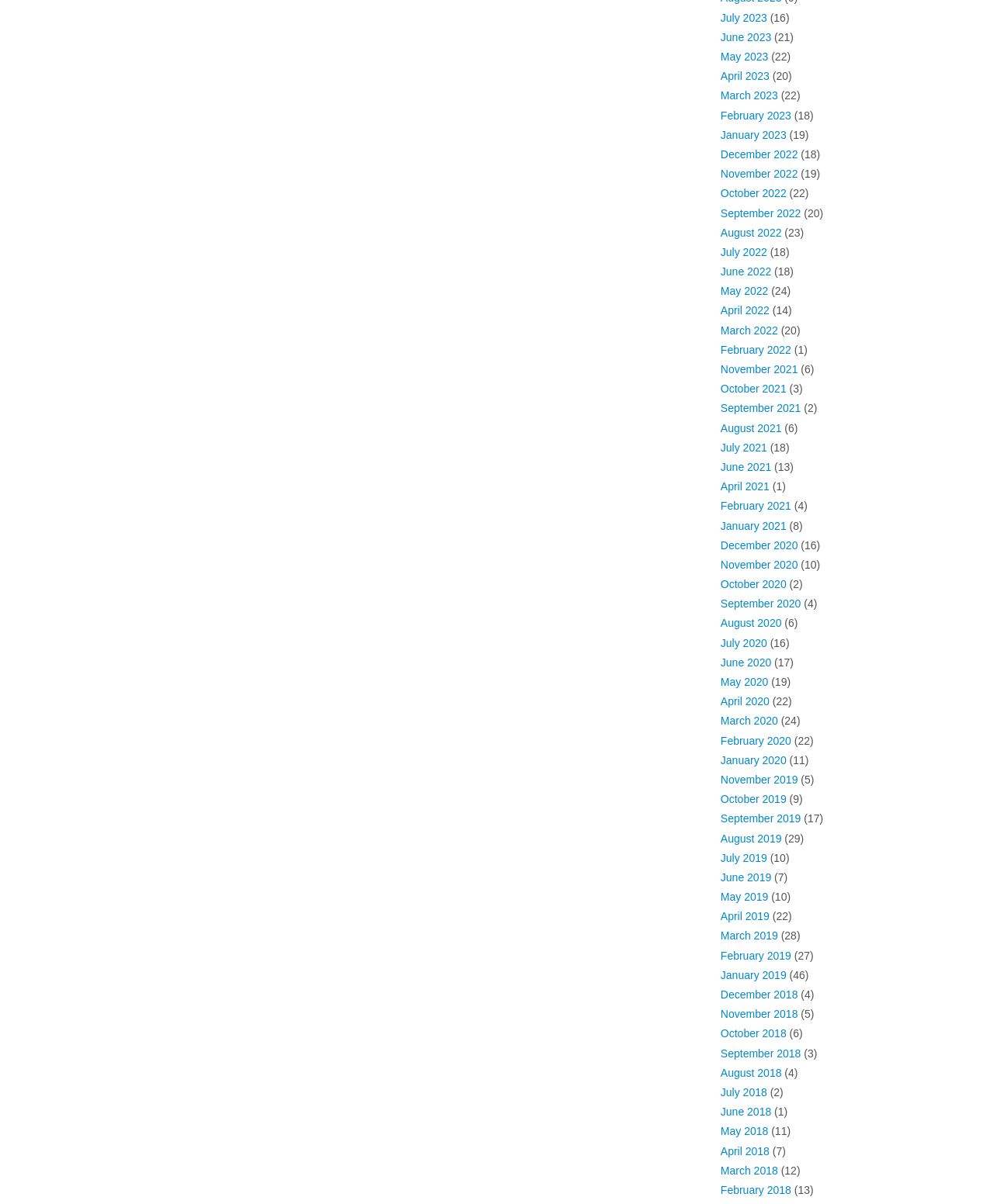Identify the bounding box coordinates of the clickable region necessary to fulfill the following instruction: "View March 2023". The bounding box coordinates should be four float numbers between 0 and 1, i.e., [left, top, right, bottom].

[0.726, 0.074, 0.783, 0.085]